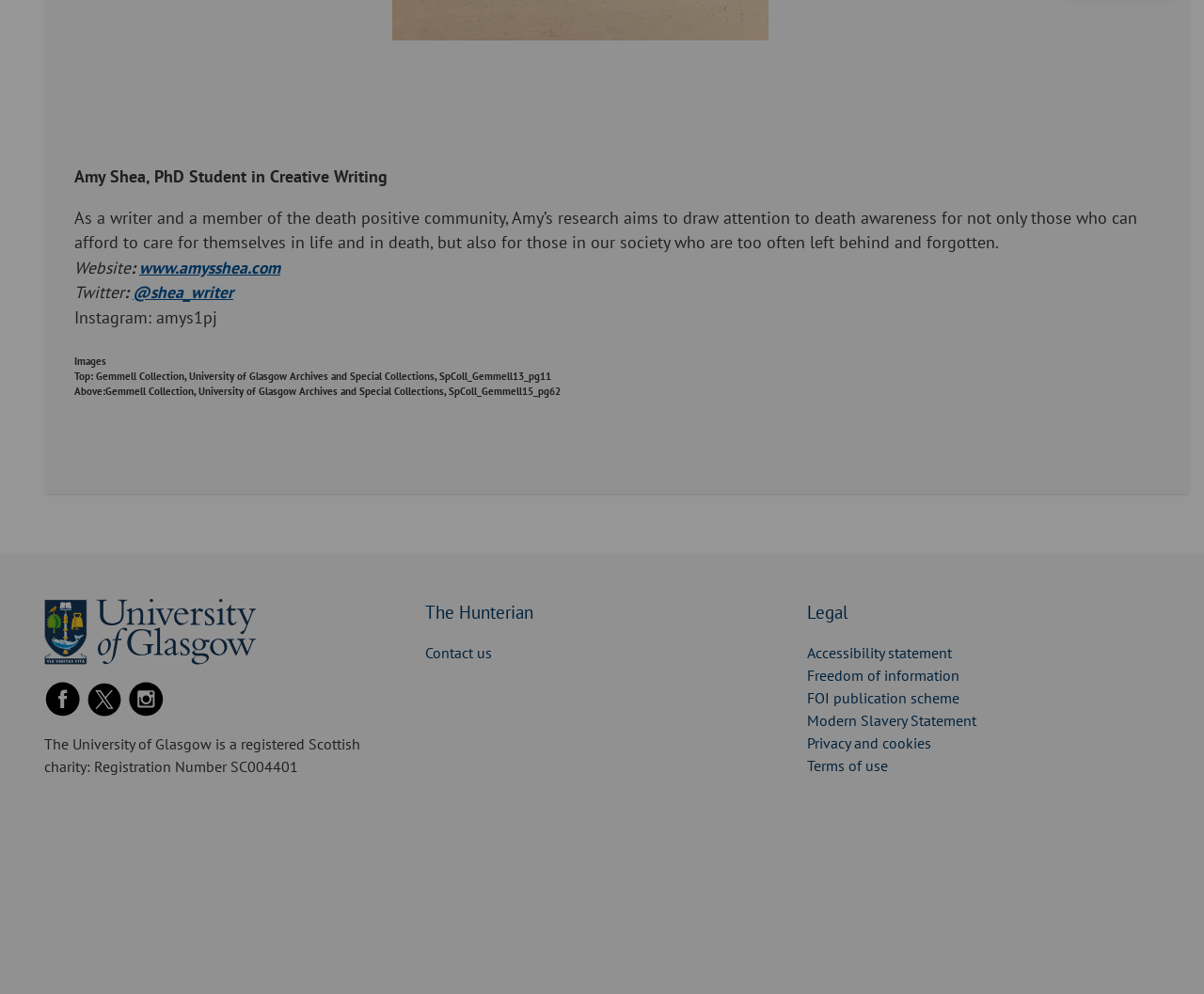Find the bounding box coordinates of the clickable region needed to perform the following instruction: "read the accessibility statement". The coordinates should be provided as four float numbers between 0 and 1, i.e., [left, top, right, bottom].

[0.67, 0.647, 0.79, 0.666]